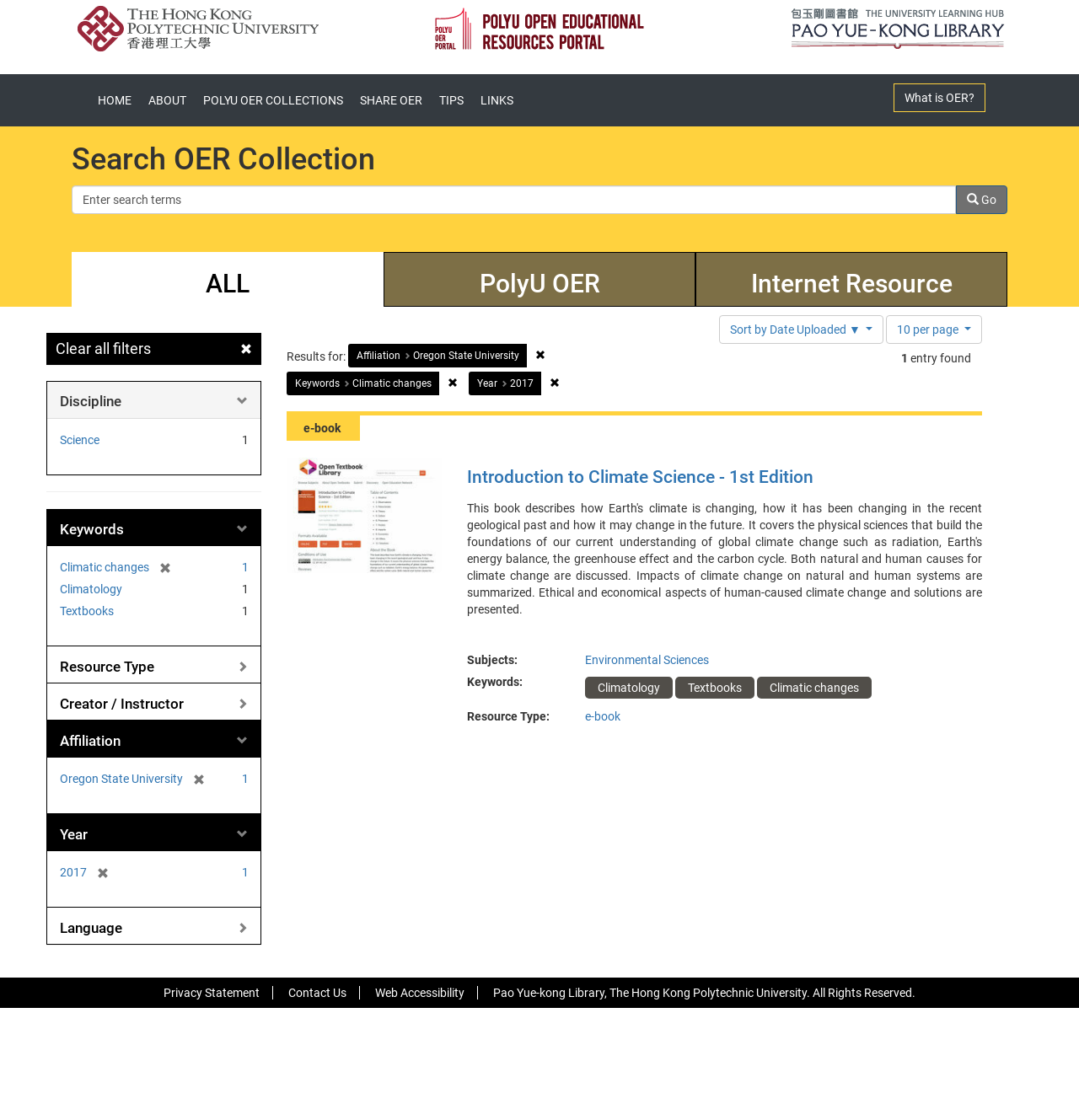Locate the bounding box coordinates of the clickable part needed for the task: "Click on PolyU OER Collections".

[0.184, 0.071, 0.322, 0.108]